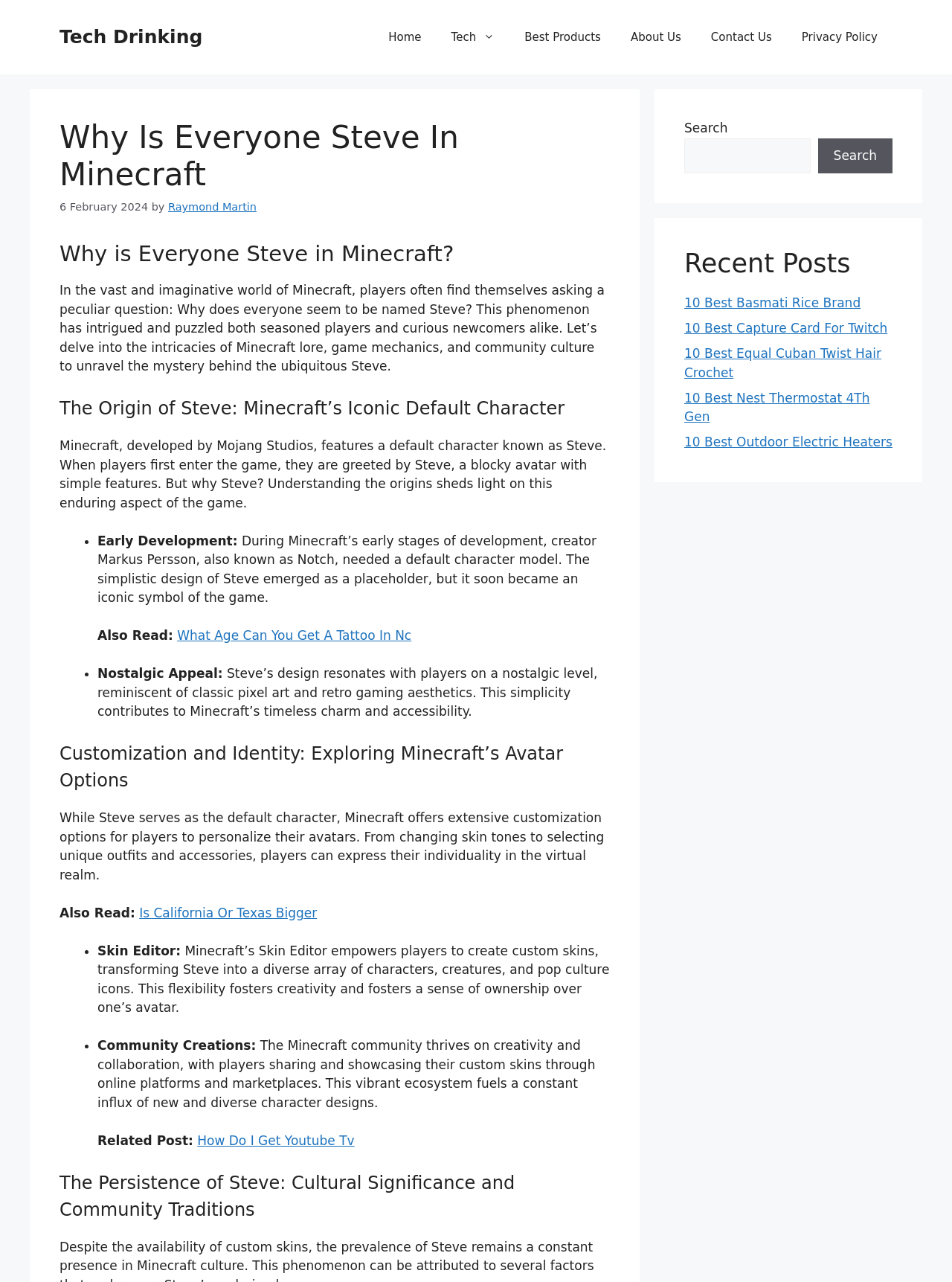How many links are there in the primary navigation?
Using the screenshot, give a one-word or short phrase answer.

6